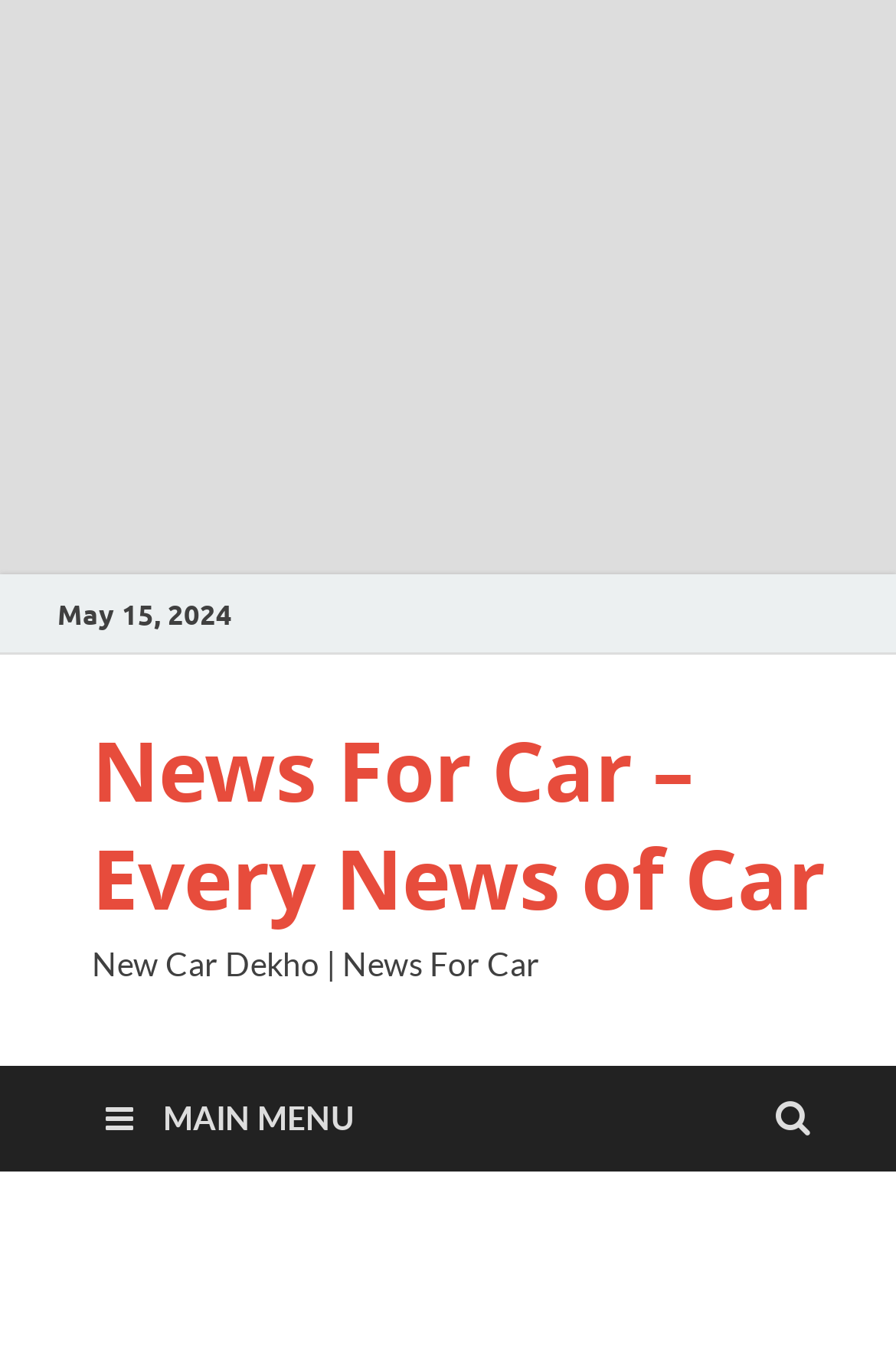Return the bounding box coordinates of the UI element that corresponds to this description: "Jai Djwa". The coordinates must be given as four float numbers in the range of 0 and 1, [left, top, right, bottom].

None